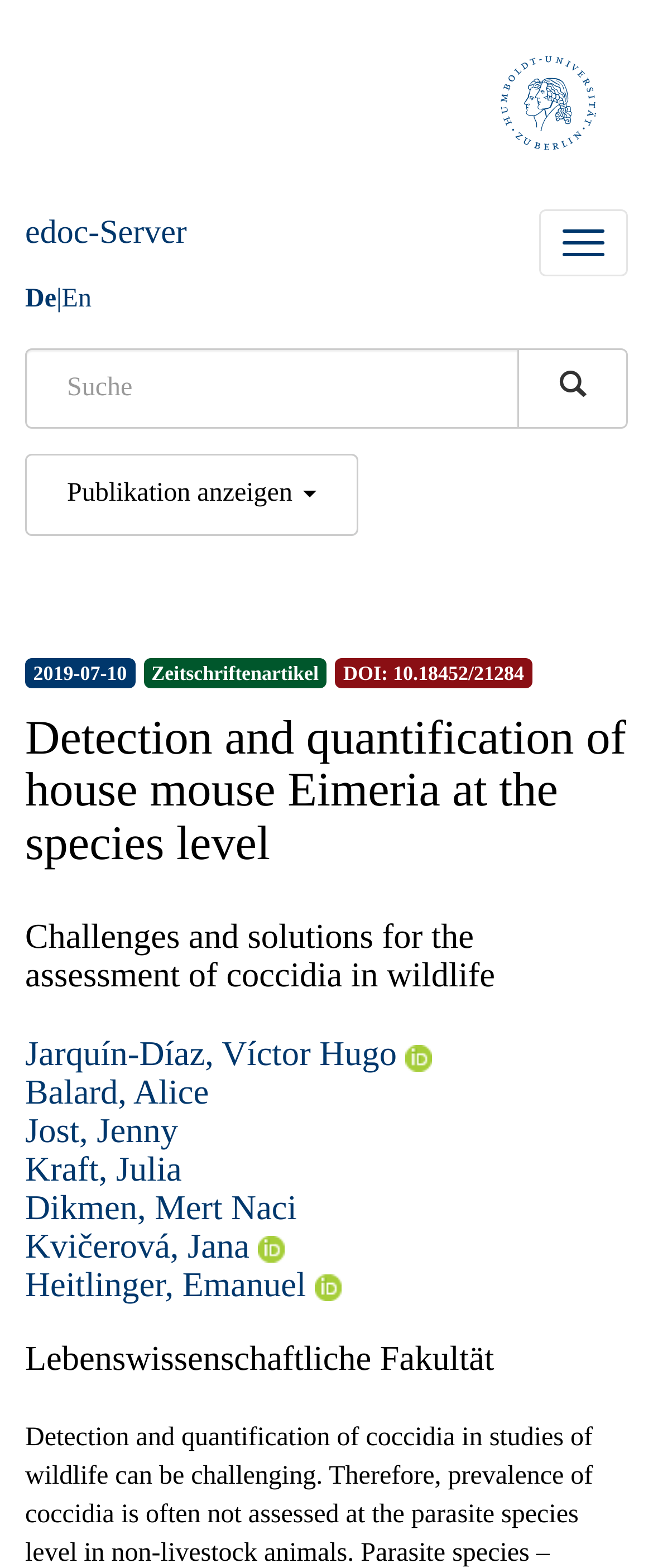Respond with a single word or phrase:
How many authors are listed on the webpage?

7